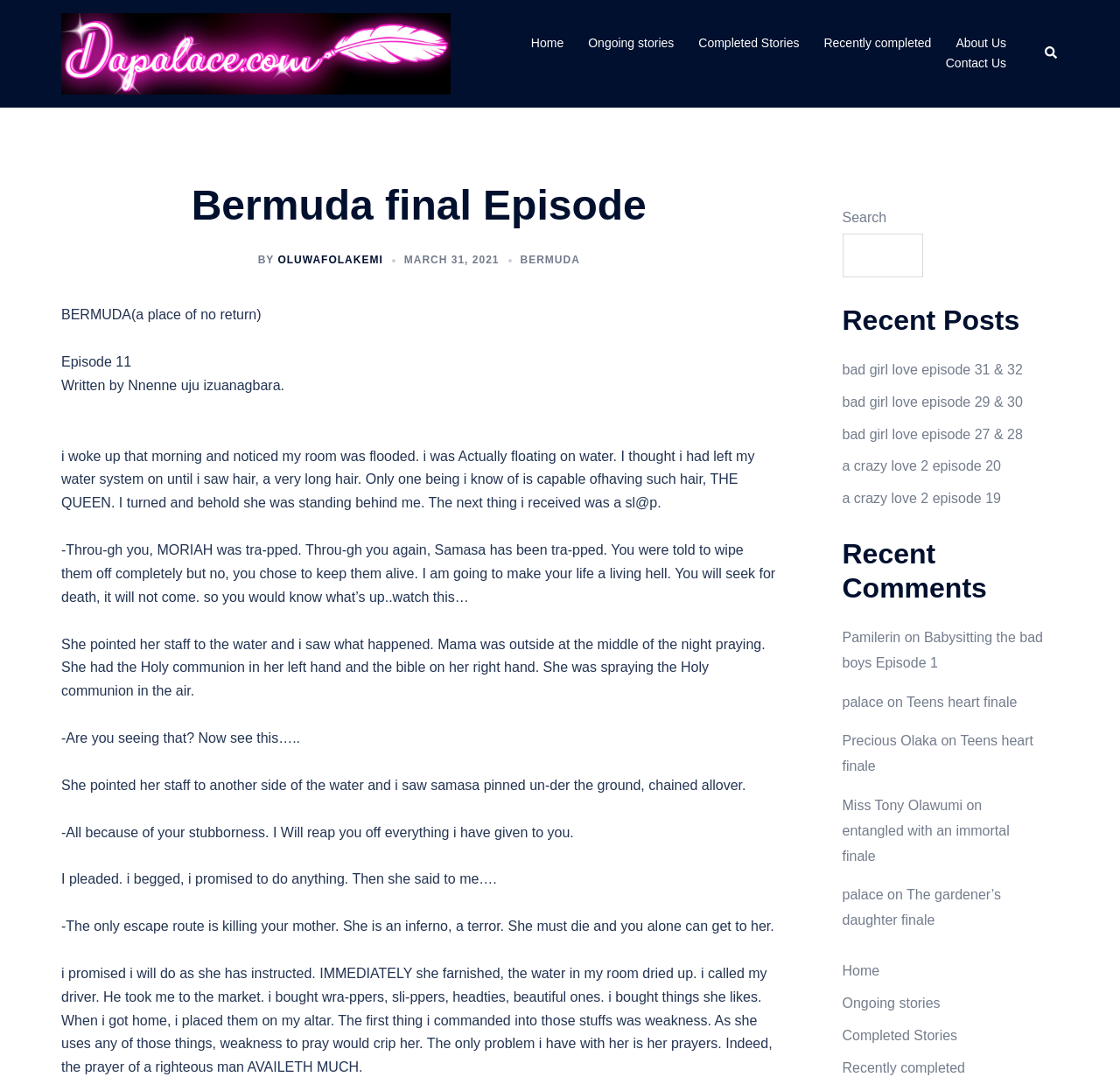Illustrate the webpage with a detailed description.

The webpage is about a story called "Bermuda final Episode" on a website called "Dapalace". At the top of the page, there is a logo of "Dapalace" with a link to the website's homepage. Below the logo, there is a navigation menu with links to "Home", "Ongoing stories", "Completed Stories", "Recently completed", "About Us", and "Contact Us". 

On the left side of the page, there is a header section with the title "Bermuda final Episode" and some information about the story, including the author's name "OLUWAFOLAKEMI" and the date "MARCH 31, 2021". Below the header, there is a brief summary of the story, which is about a person who woke up to find their room flooded and encountered a queen with long hair.

The main content of the page is the story itself, which is divided into several paragraphs. The story is about the protagonist's encounter with the queen and their subsequent actions. There are also some blank lines separating the paragraphs, which may indicate a pause or a change in the scene.

On the right side of the page, there is a search bar with a button to search for stories on the website. Below the search bar, there is a section called "Recent Posts" with links to other stories on the website, including "bad girl love episode 31 & 32", "bad girl love episode 29 & 30", and "a crazy love 2 episode 20". 

Further down the page, there is a section called "Recent Comments" with comments from users, including "Pamilerin" and "Precious Olaka", along with links to the stories they commented on. At the bottom of the page, there are links to the website's homepage, "Ongoing stories", and "Completed Stories".